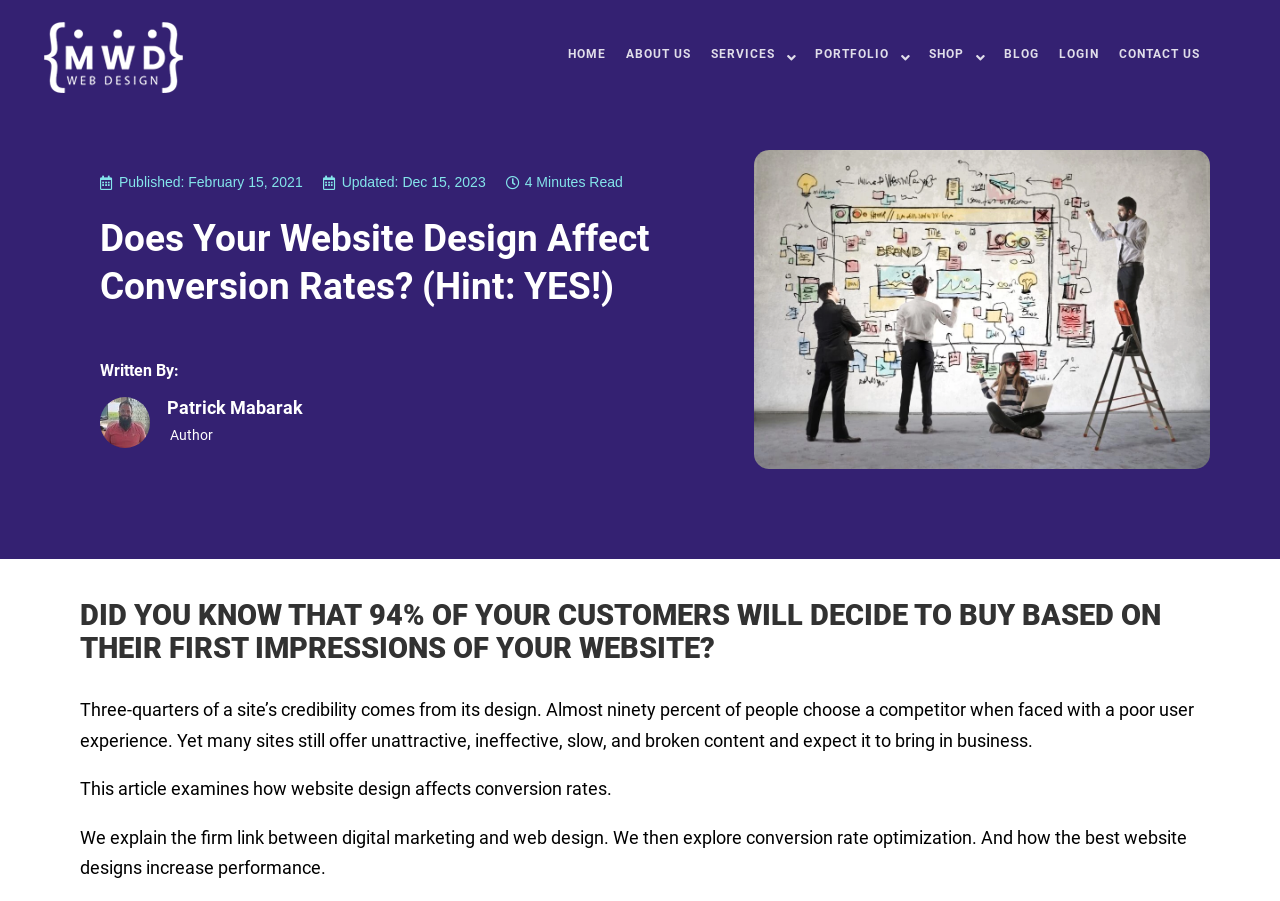Determine the bounding box coordinates for the element that should be clicked to follow this instruction: "Click on the MWD Web Design, Inc. logo". The coordinates should be given as four float numbers between 0 and 1, in the format [left, top, right, bottom].

[0.031, 0.022, 0.148, 0.105]